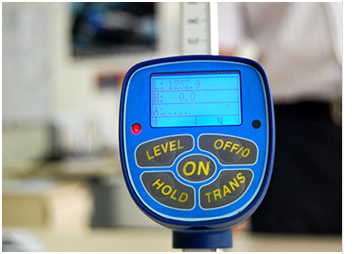What is the function of the 'HOLD' button?
Answer the question with detailed information derived from the image.

The 'HOLD' button is one of the labeled buttons on the device, and its function is to hold a measurement, allowing the user to freeze the current reading for further reference or analysis.